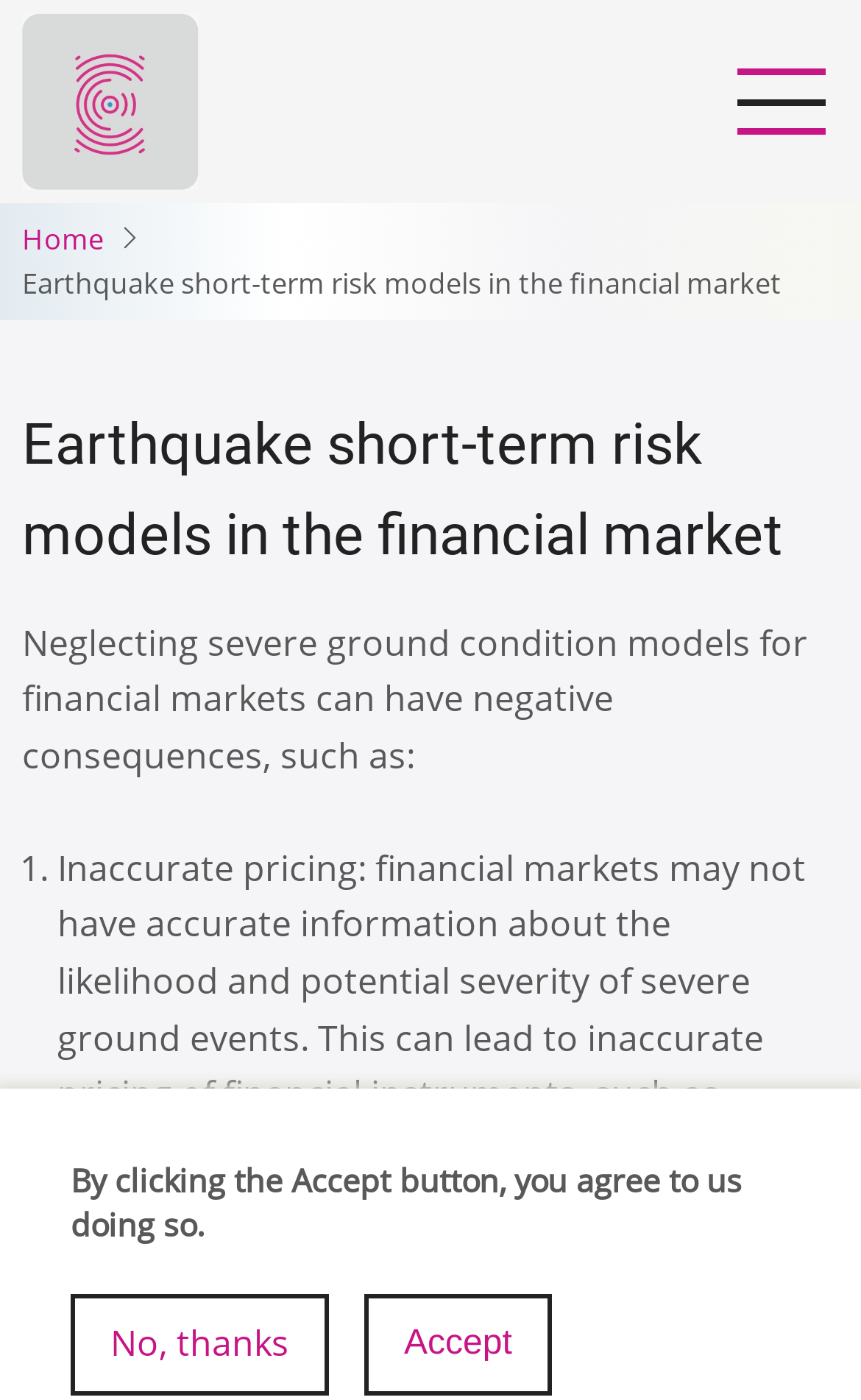Determine the main headline of the webpage and provide its text.

Earthquake short-term risk models in the financial market